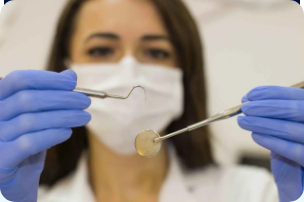Describe the important features and context of the image with as much detail as possible.

The image captures a dental professional wearing a surgical mask and blue gloves, holding dental instruments. In her left hand, she holds a dental mirror, while her right hand displays a dental explorer tool, typically used for examining teeth and detecting cavities. The background suggests a dental clinic environment, emphasizing the professional setting. This depiction aligns with the themes of dental care and the essential skills of technicians and hygienists as outlined in resources aimed at overseas dental care professionals looking to work in the UK. These professionals often need to register with the General Dental Council (GDC) and may benefit from programs and courses offered to assist in their qualifications and integration into the UK dental workforce.